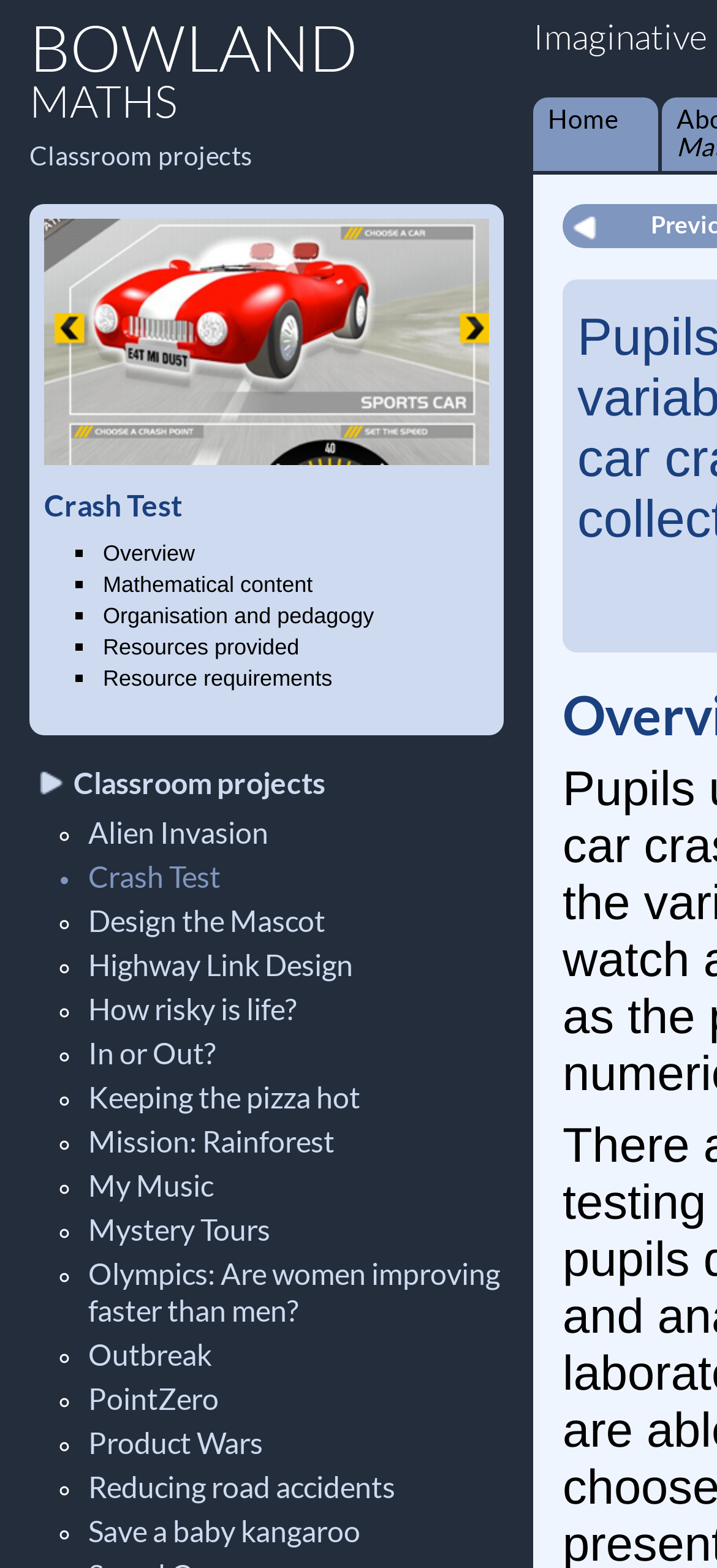Please locate the UI element described by "Mathematical content" and provide its bounding box coordinates.

[0.144, 0.365, 0.436, 0.381]